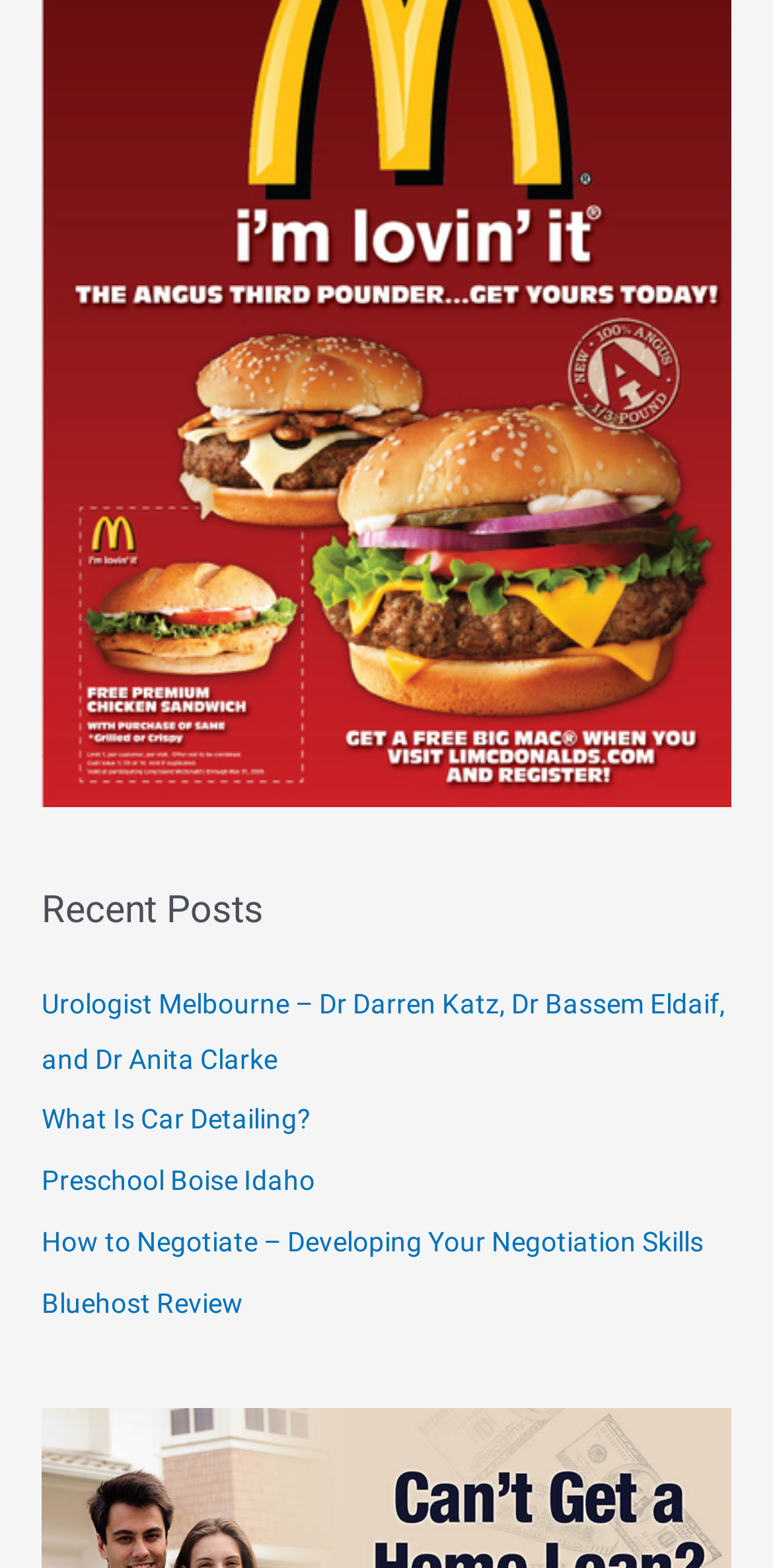Given the element description: "What Is Car Detailing?", predict the bounding box coordinates of the UI element it refers to, using four float numbers between 0 and 1, i.e., [left, top, right, bottom].

[0.054, 0.704, 0.403, 0.724]